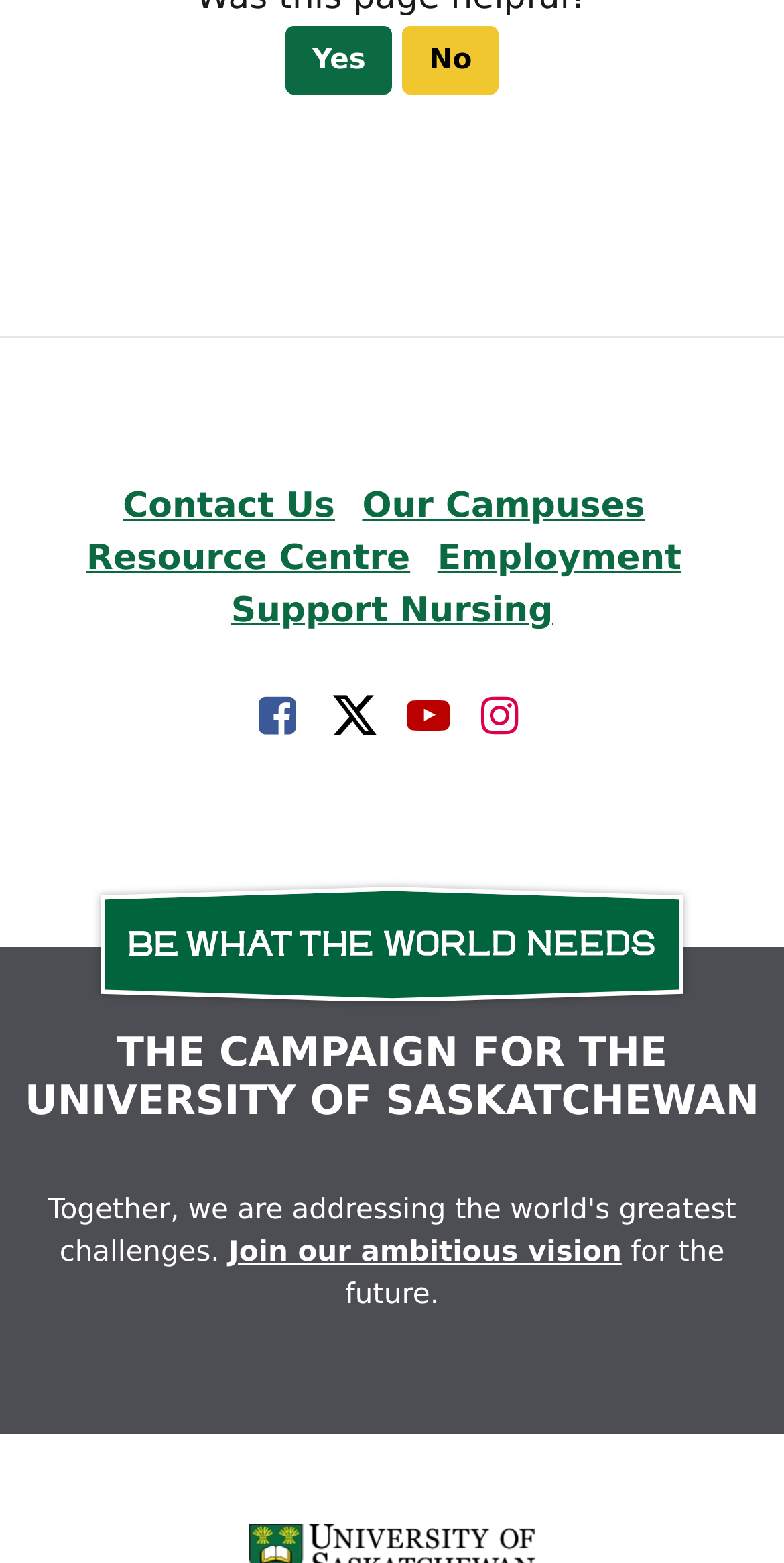Provide a short, one-word or phrase answer to the question below:
How many buttons are there?

2